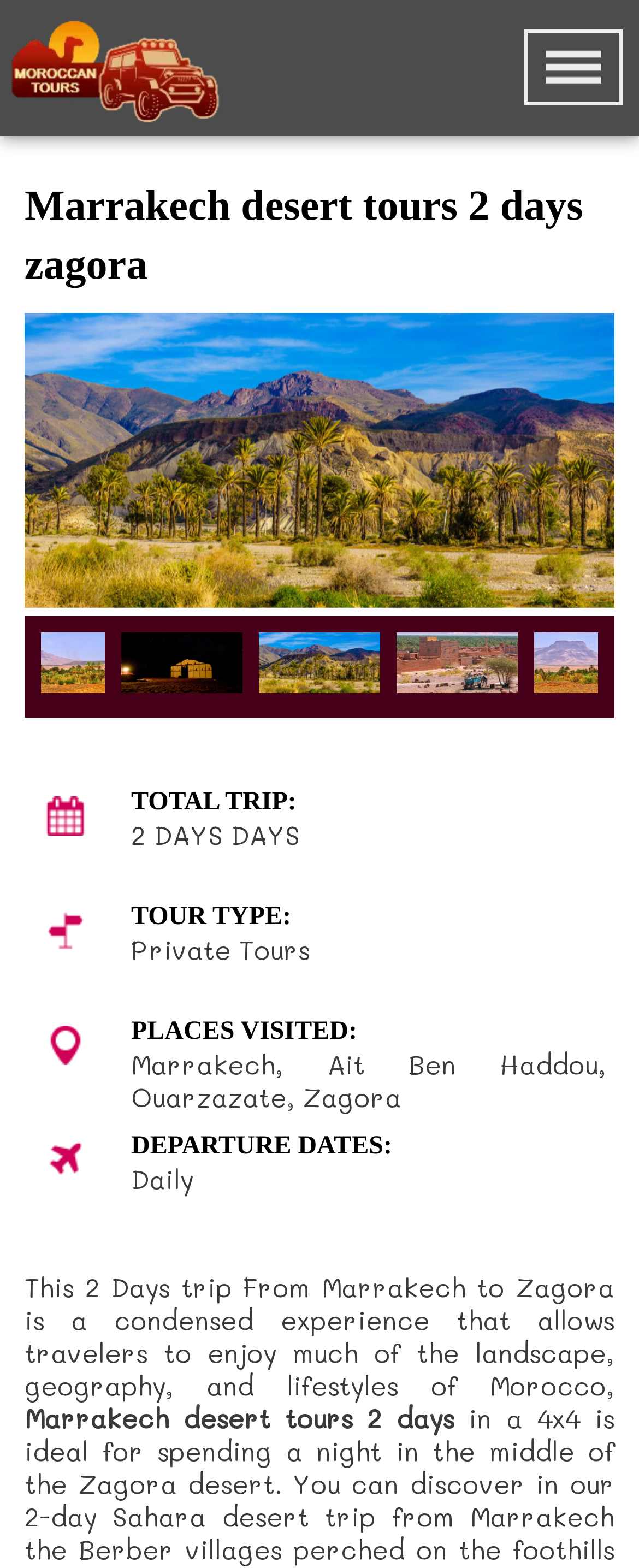Answer the following query with a single word or phrase:
What are the places visited in this tour?

Marrakech, Ait Ben Haddou, Ouarzazate, Zagora